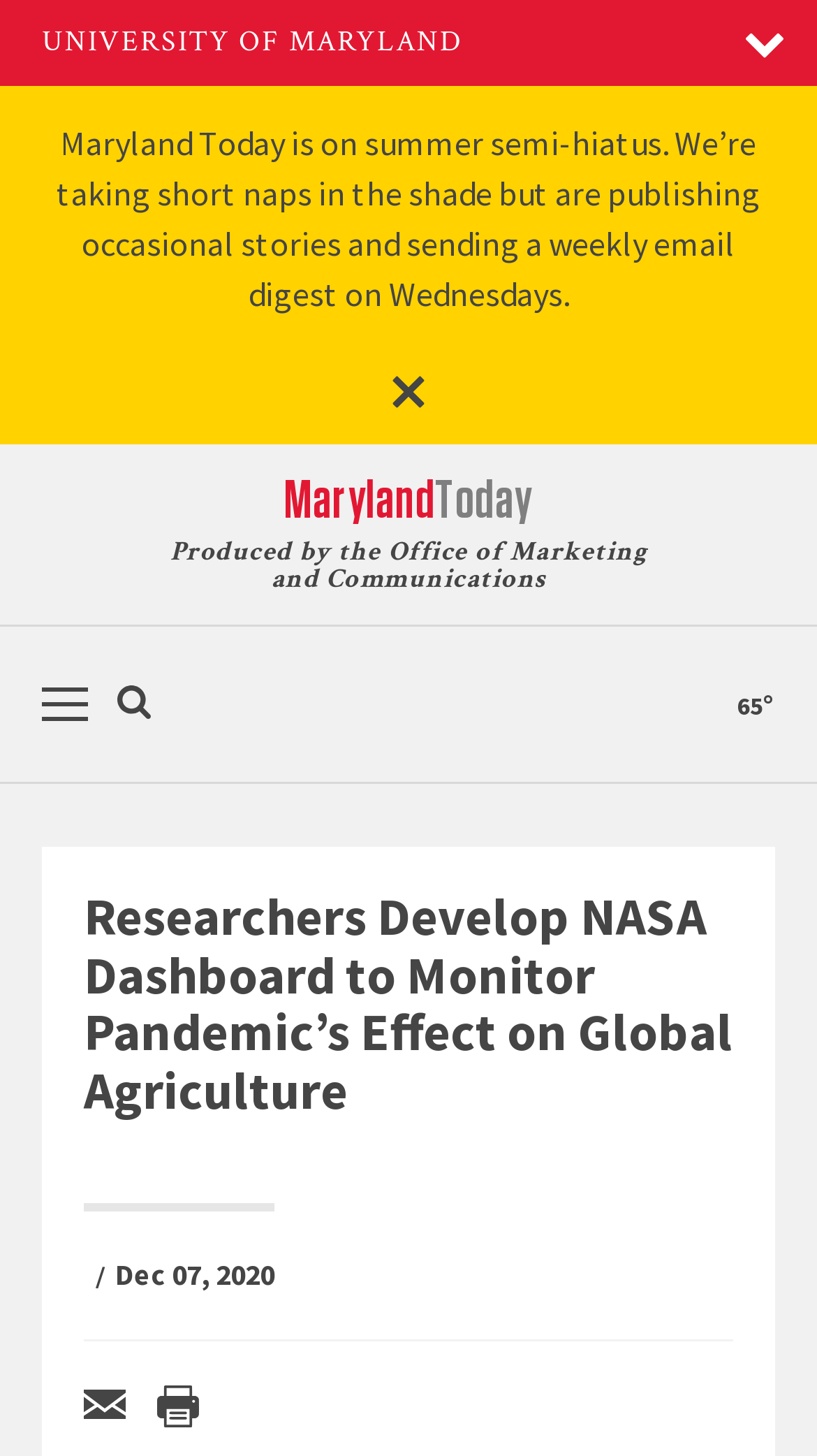Given the description: "Menu", determine the bounding box coordinates of the UI element. The coordinates should be formatted as four float numbers between 0 and 1, [left, top, right, bottom].

[0.872, 0.001, 1.0, 0.058]